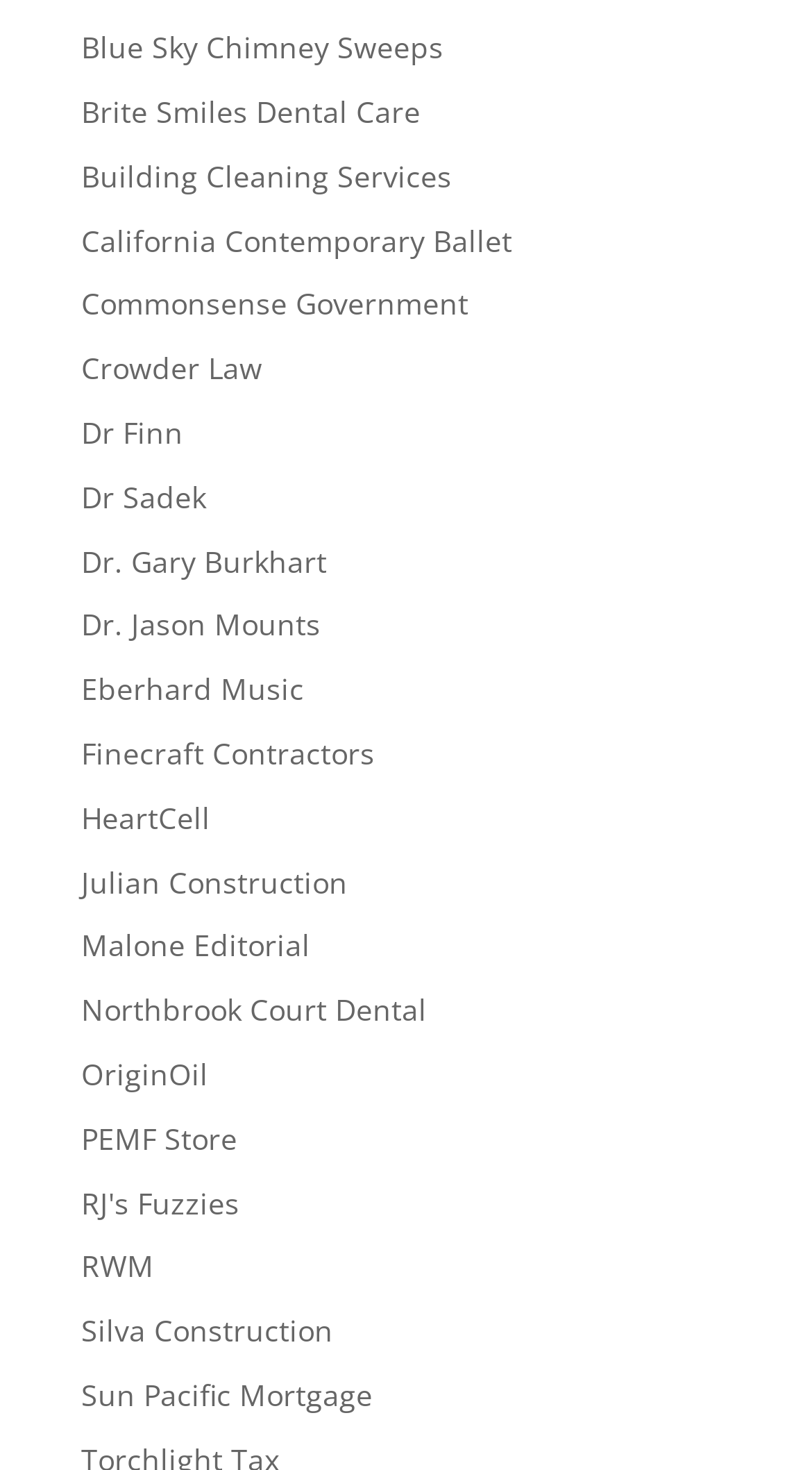Determine the bounding box coordinates of the clickable element necessary to fulfill the instruction: "go to Dr Finn's website". Provide the coordinates as four float numbers within the 0 to 1 range, i.e., [left, top, right, bottom].

[0.1, 0.281, 0.226, 0.308]